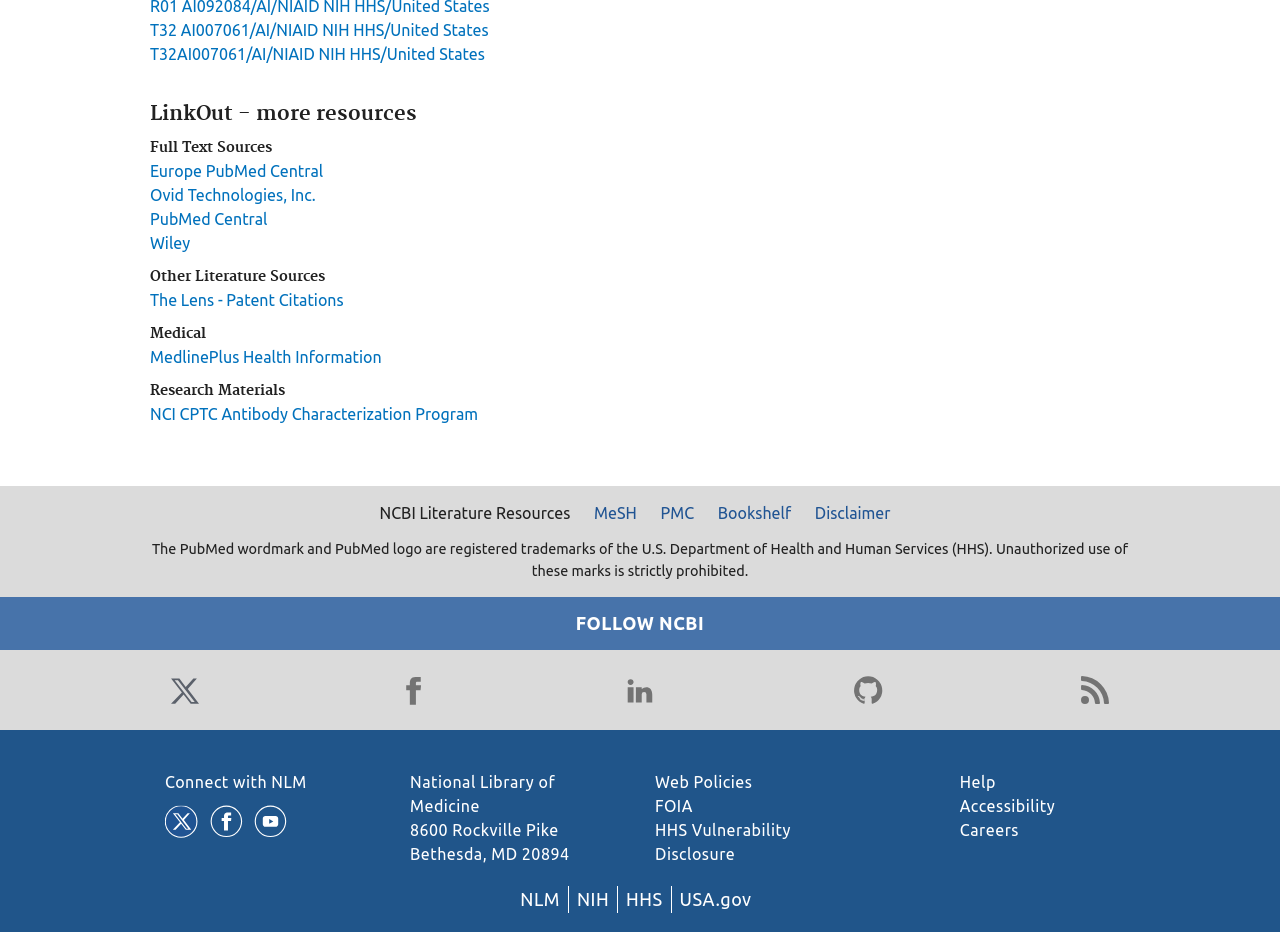Please analyze the image and give a detailed answer to the question:
How many links are there under 'Full Text Sources'?

I counted the number of links under the 'Full Text Sources' heading, which are 'Europe PubMed Central', 'Ovid Technologies, Inc.', 'PubMed Central', and 'Wiley'.